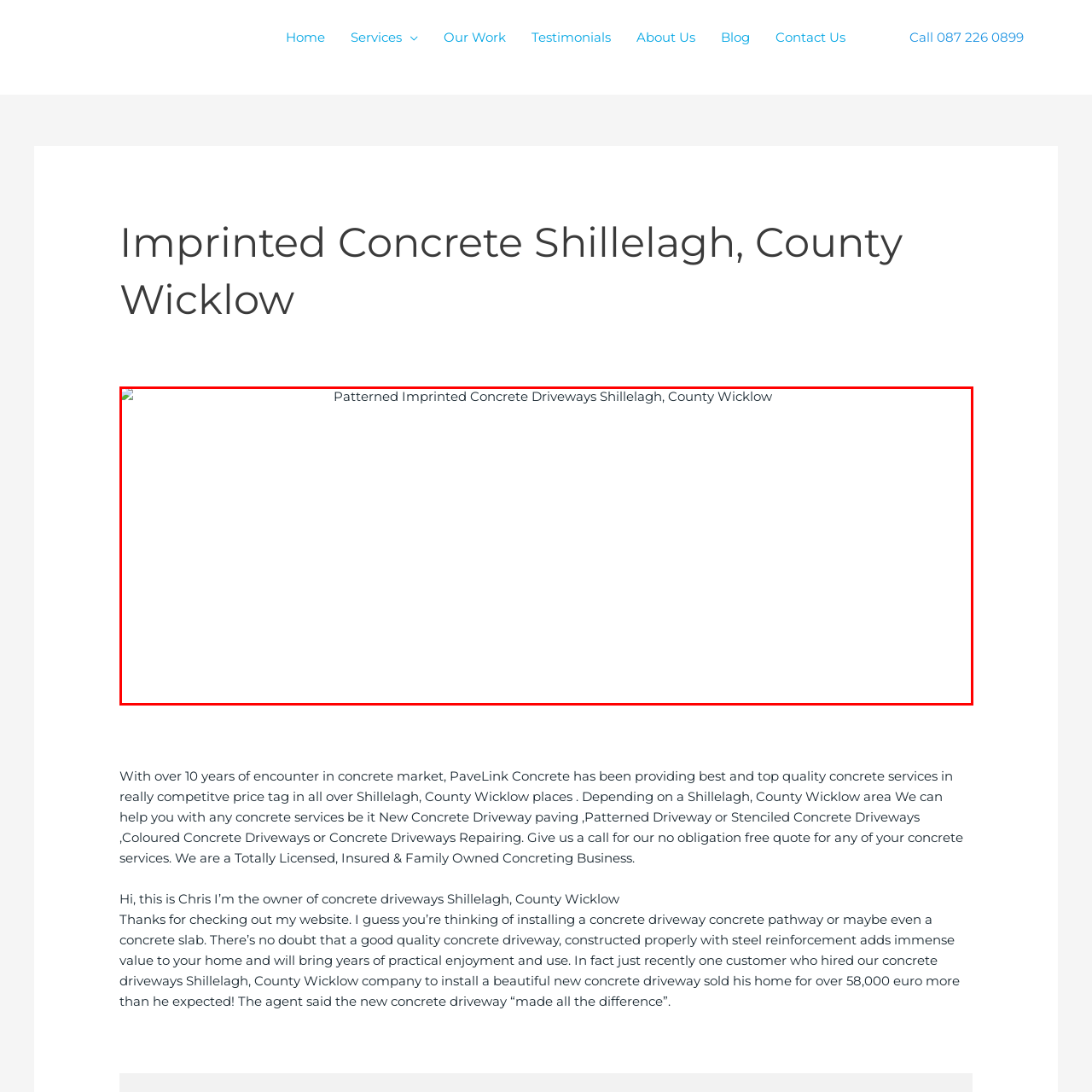Observe the section highlighted in yellow, How many years of experience does PaveLink Concrete have? 
Please respond using a single word or phrase.

Over 10 years